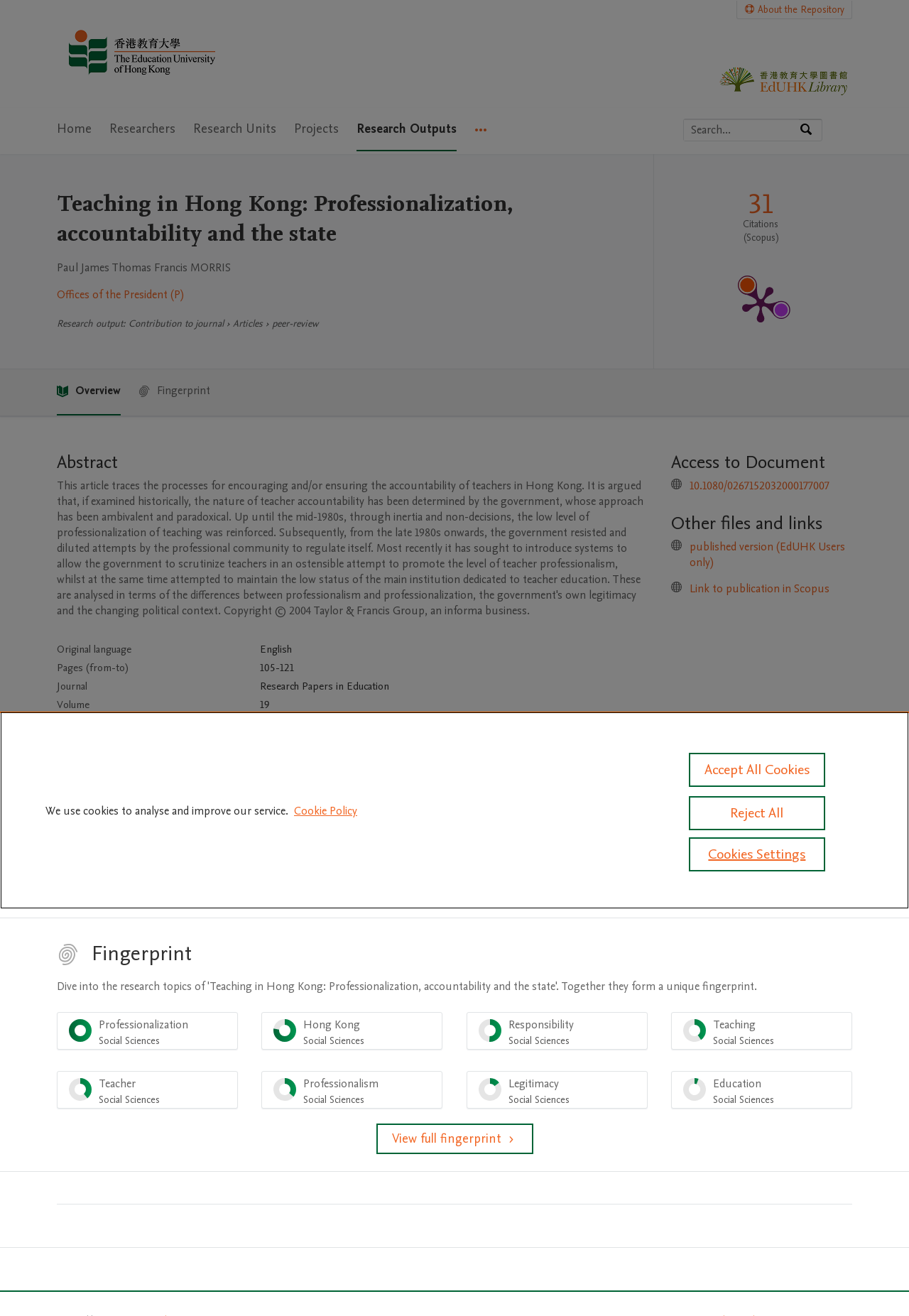Using the description: "legitimacy Social Sciences 14%", determine the UI element's bounding box coordinates. Ensure the coordinates are in the format of four float numbers between 0 and 1, i.e., [left, top, right, bottom].

[0.513, 0.814, 0.712, 0.843]